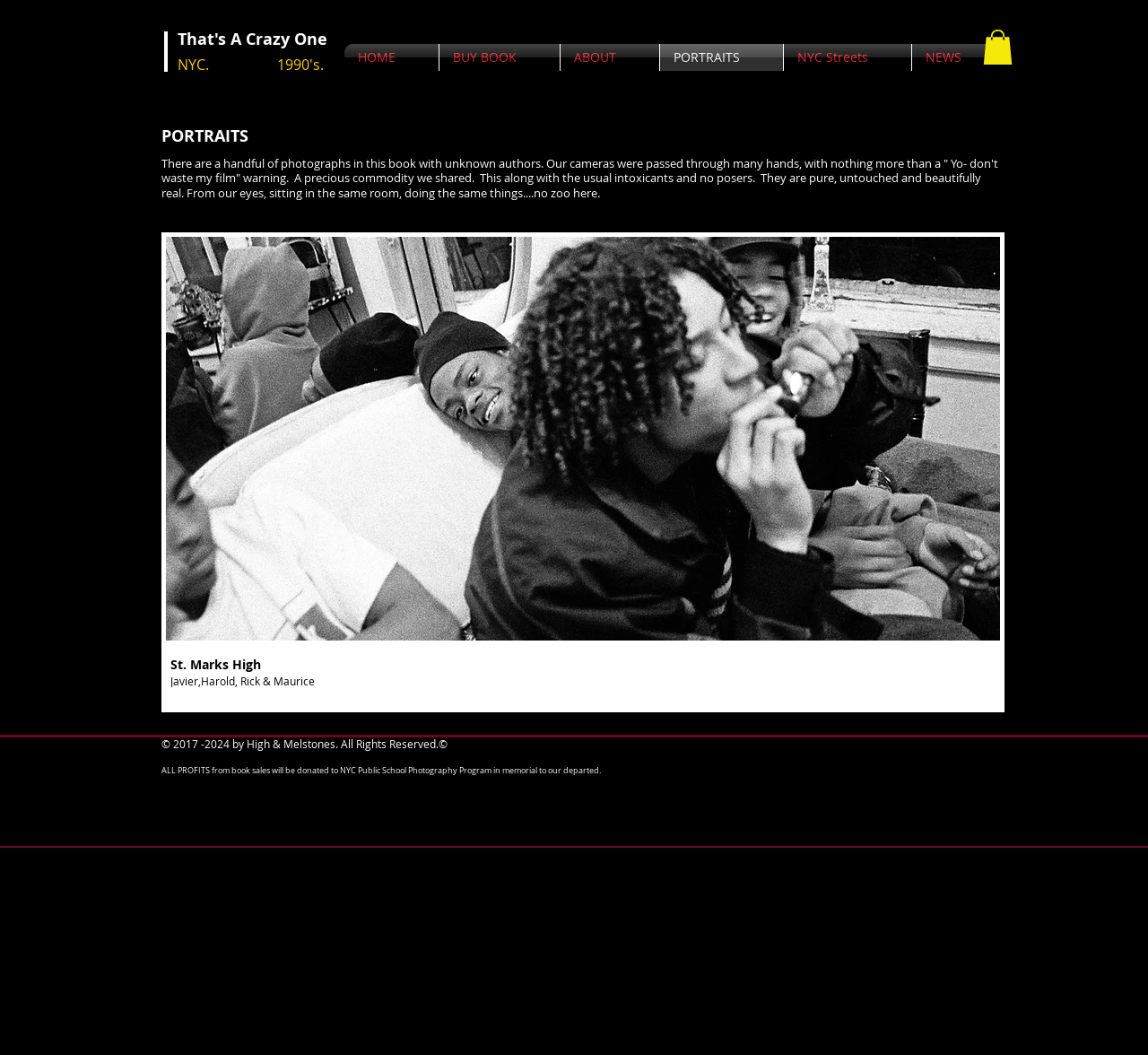Please answer the following question using a single word or phrase: 
What is the purpose of the book sales?

Donation to NYC Public School Photography Program